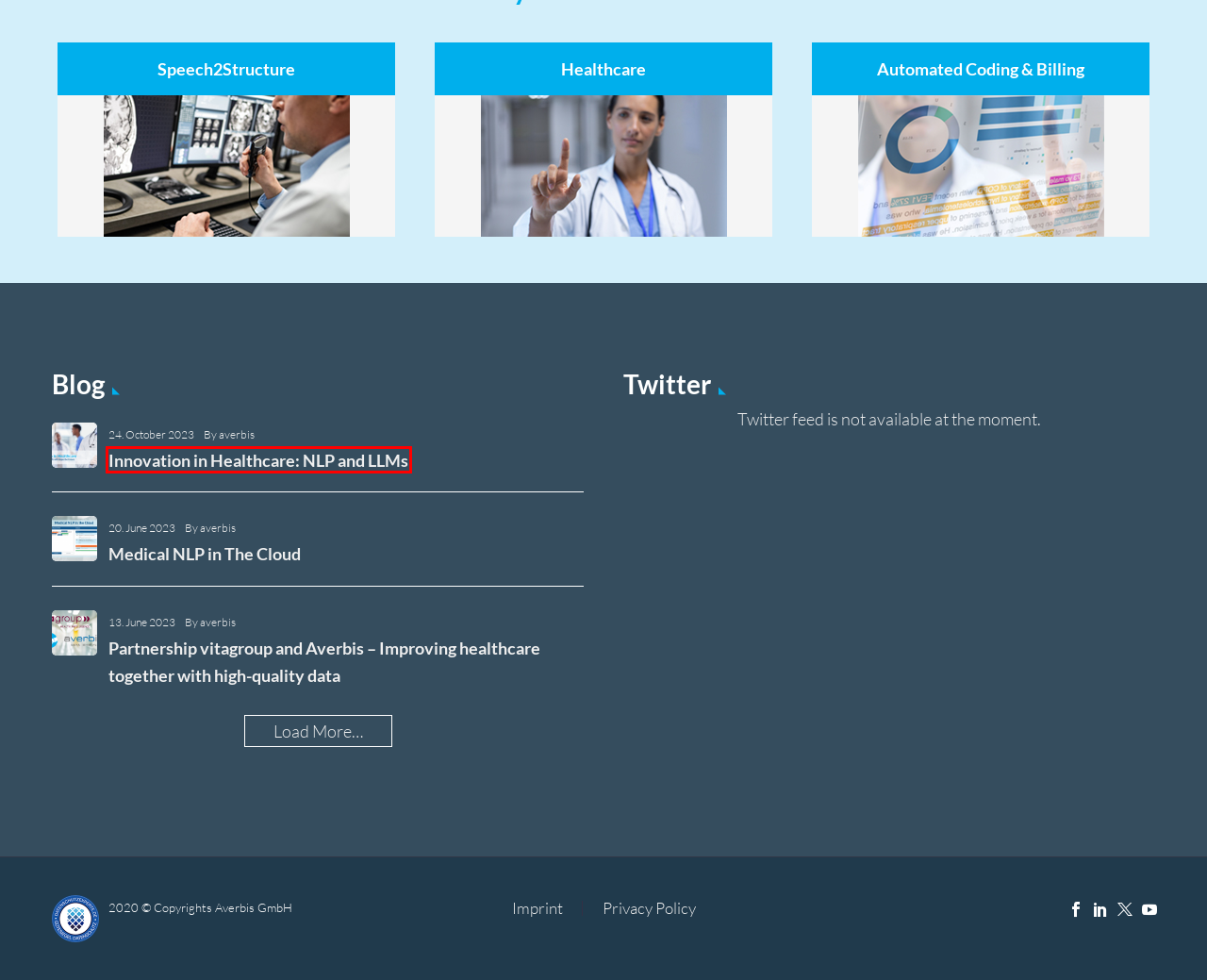Given a screenshot of a webpage with a red bounding box around a UI element, please identify the most appropriate webpage description that matches the new webpage after you click on the element. Here are the candidates:
A. Real World Studies - Averbis GmbH
B. Speech2Structure - Averbis GmbH
C. Datenschutzsiegel für Unternehmen: Wie erhält man es?
D. Medical NLP in the Cloud
E. Automated Coding and Billing - Averbis GmbH
F. Averbis help
G. Healthcare - Averbis GmbH
H. Innovation in Healthcare: NLP and LLMs

H